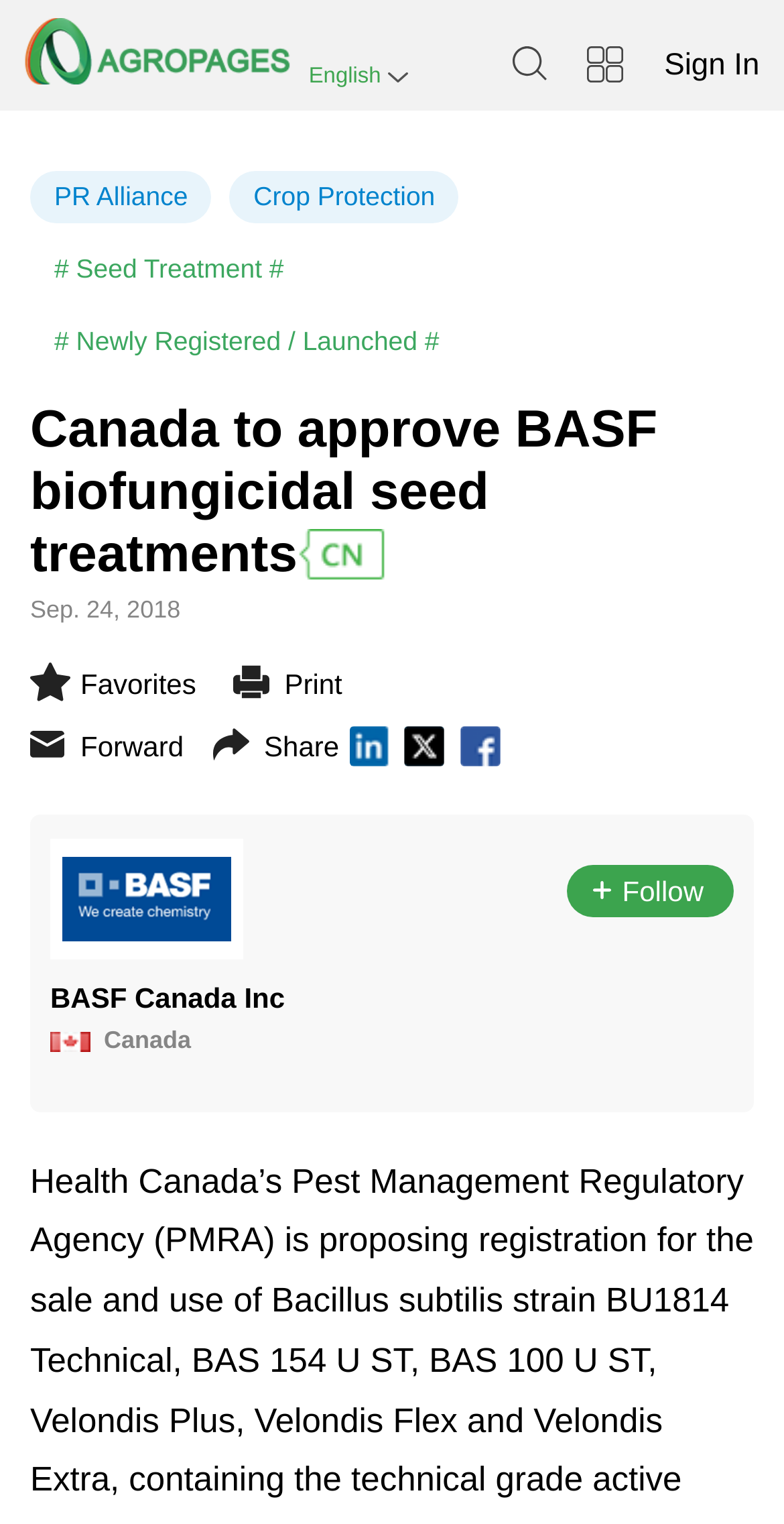What is the action that can be performed on the news article?
Please respond to the question with a detailed and informative answer.

One of the actions that can be performed on the news article is to share it, which can be found at the bottom of the webpage, with a 'Share' text.